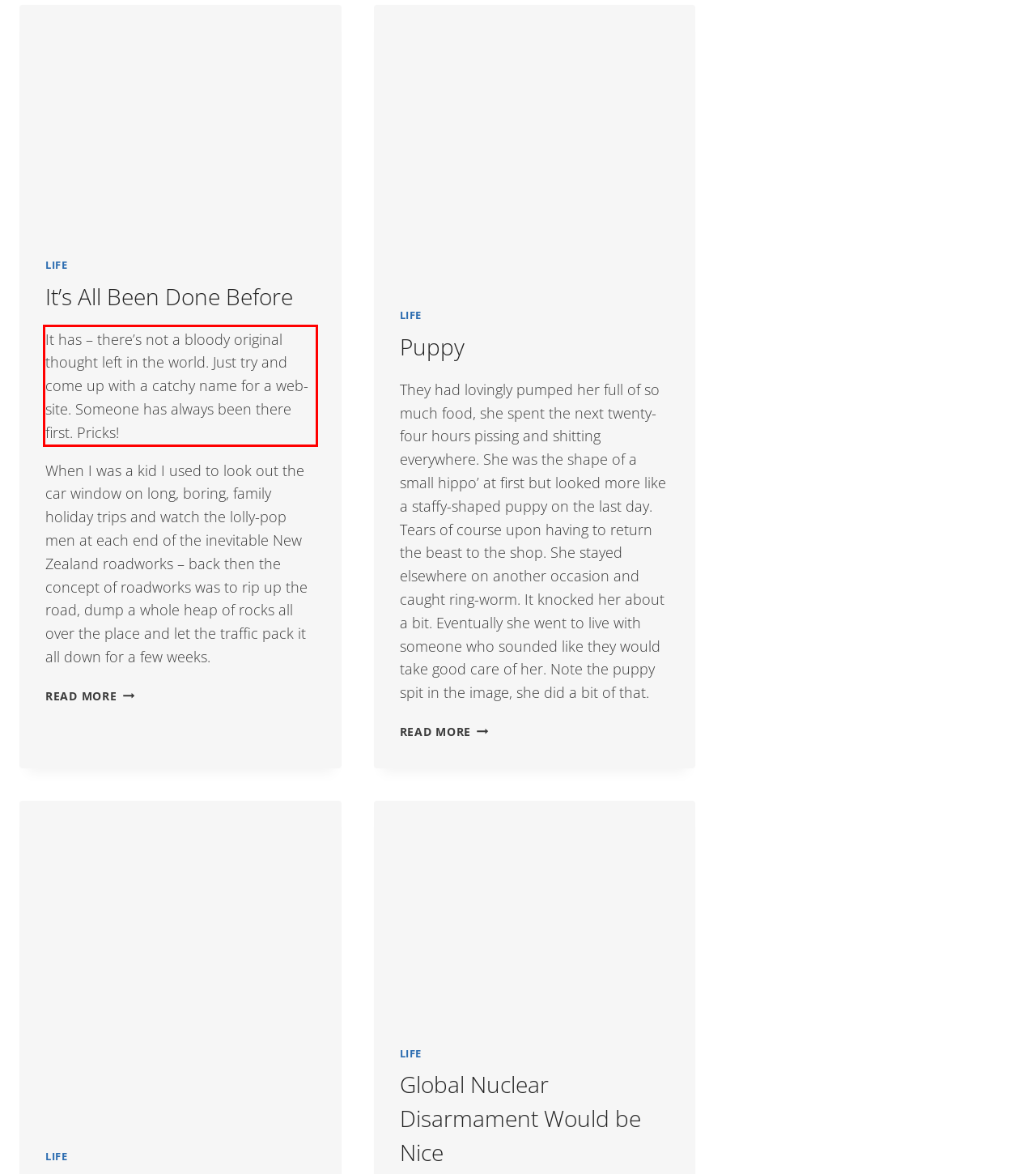Examine the screenshot of the webpage, locate the red bounding box, and generate the text contained within it.

It has – there’s not a bloody original thought left in the world. Just try and come up with a catchy name for a web-site. Someone has always been there first. Pricks!